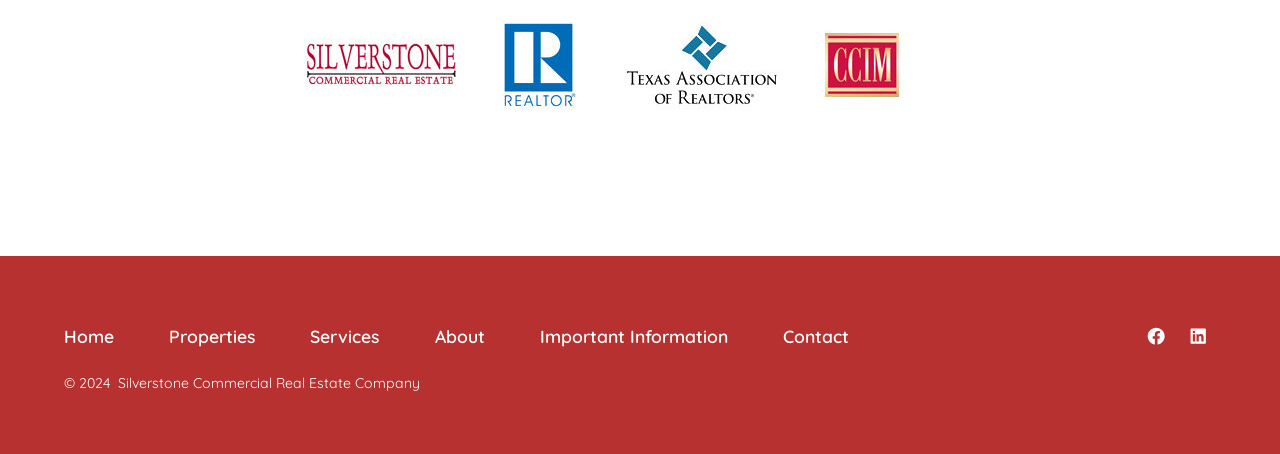Determine the bounding box coordinates for the region that must be clicked to execute the following instruction: "open Facebook in a new tab".

[0.889, 0.7, 0.918, 0.78]